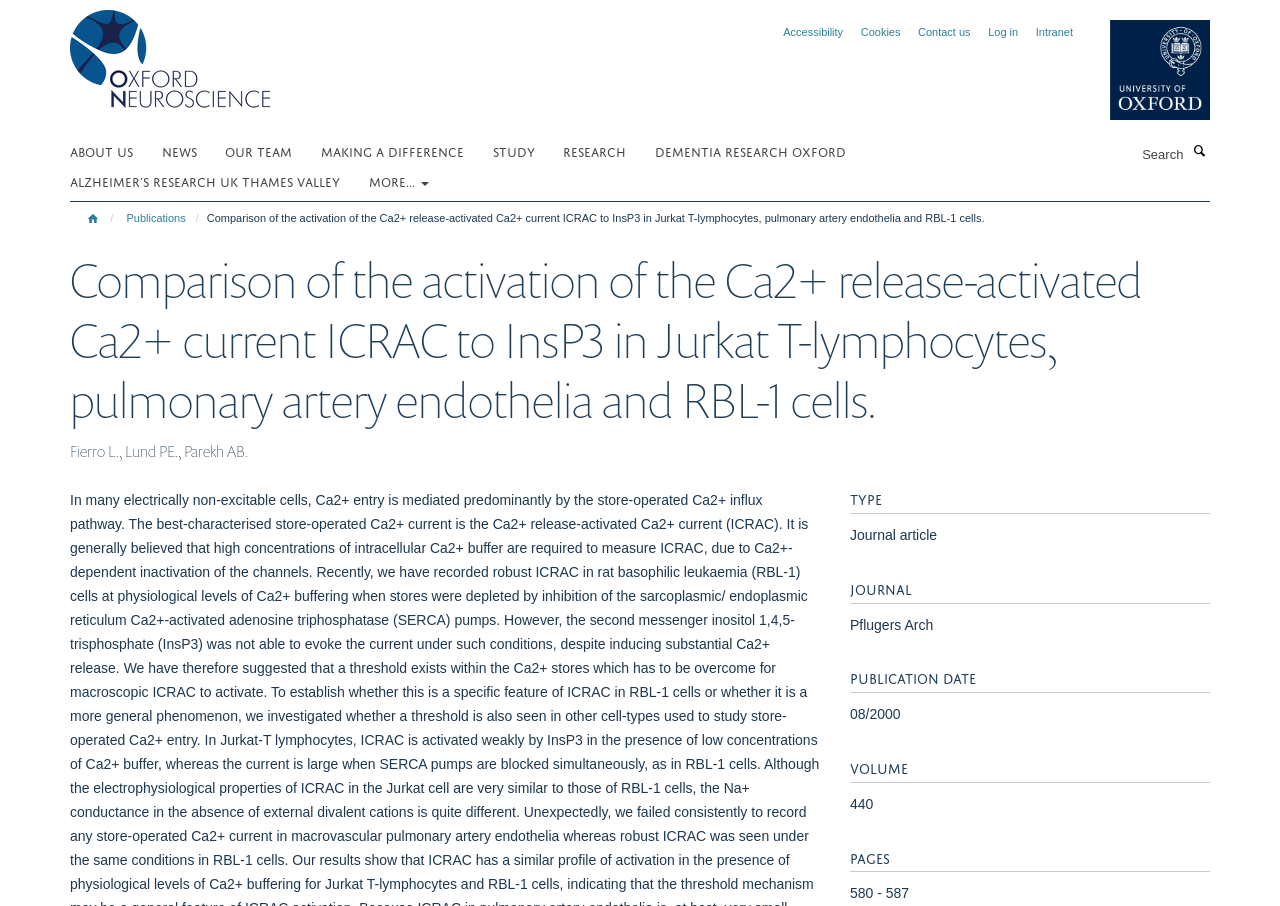Please find and report the bounding box coordinates of the element to click in order to perform the following action: "Go to Oxford Neuroscience". The coordinates should be expressed as four float numbers between 0 and 1, in the format [left, top, right, bottom].

[0.055, 0.05, 0.211, 0.067]